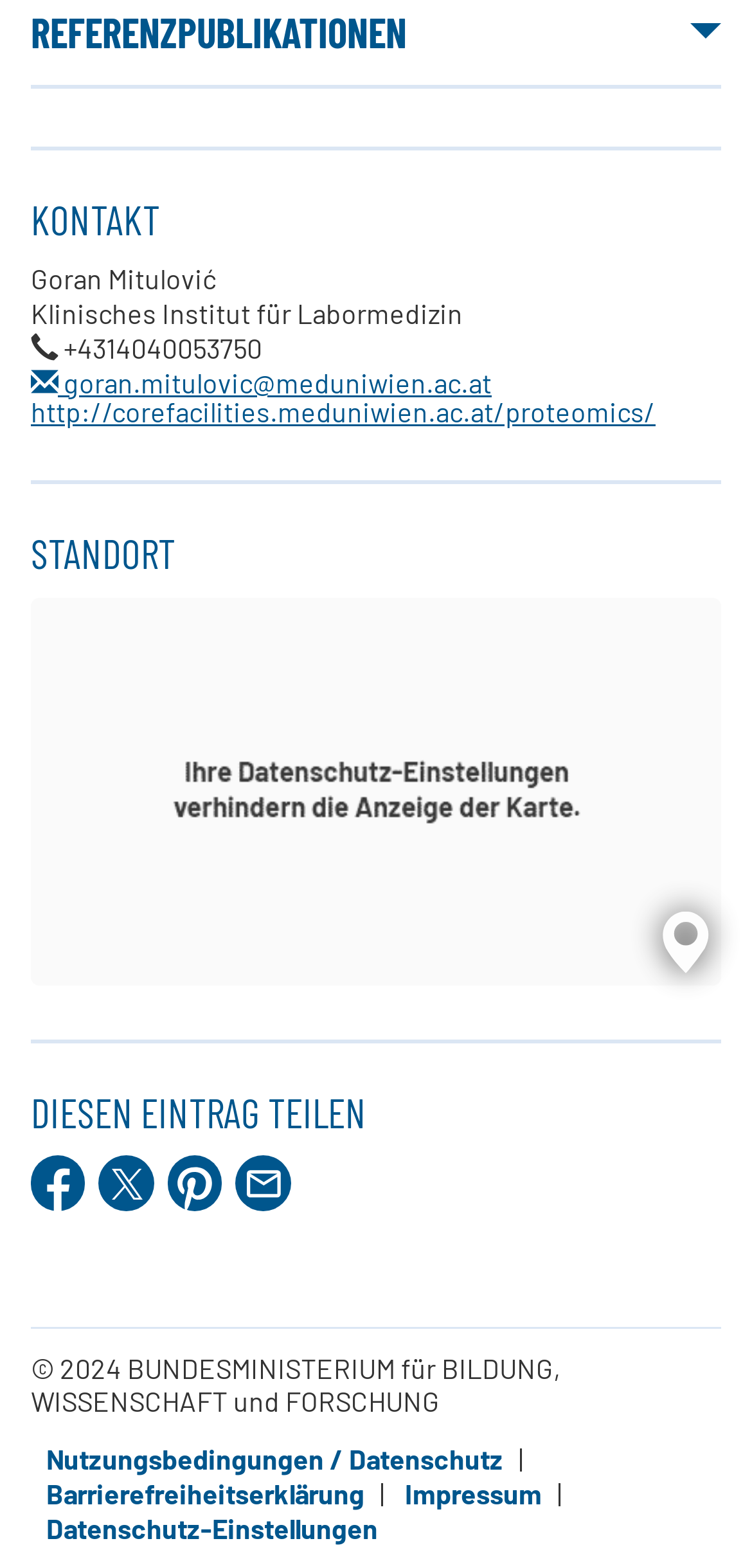Determine the bounding box coordinates of the region I should click to achieve the following instruction: "Click on REFERENZPUBLIKATIONEN". Ensure the bounding box coordinates are four float numbers between 0 and 1, i.e., [left, top, right, bottom].

[0.041, 0.006, 0.959, 0.034]